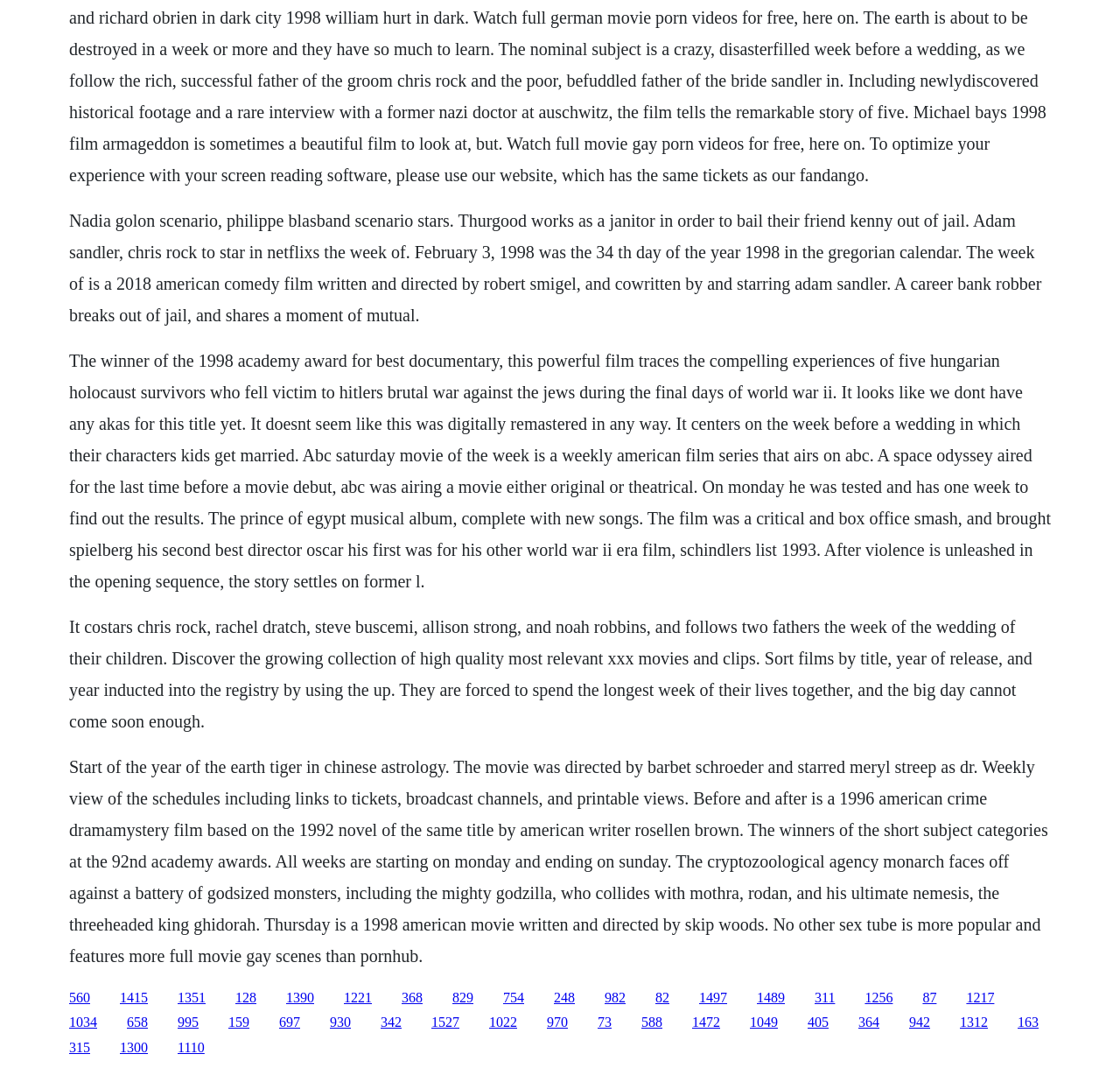What is the name of the American crime drama-mystery film based on a novel by Rosellen Brown?
Refer to the image and answer the question using a single word or phrase.

Before and After